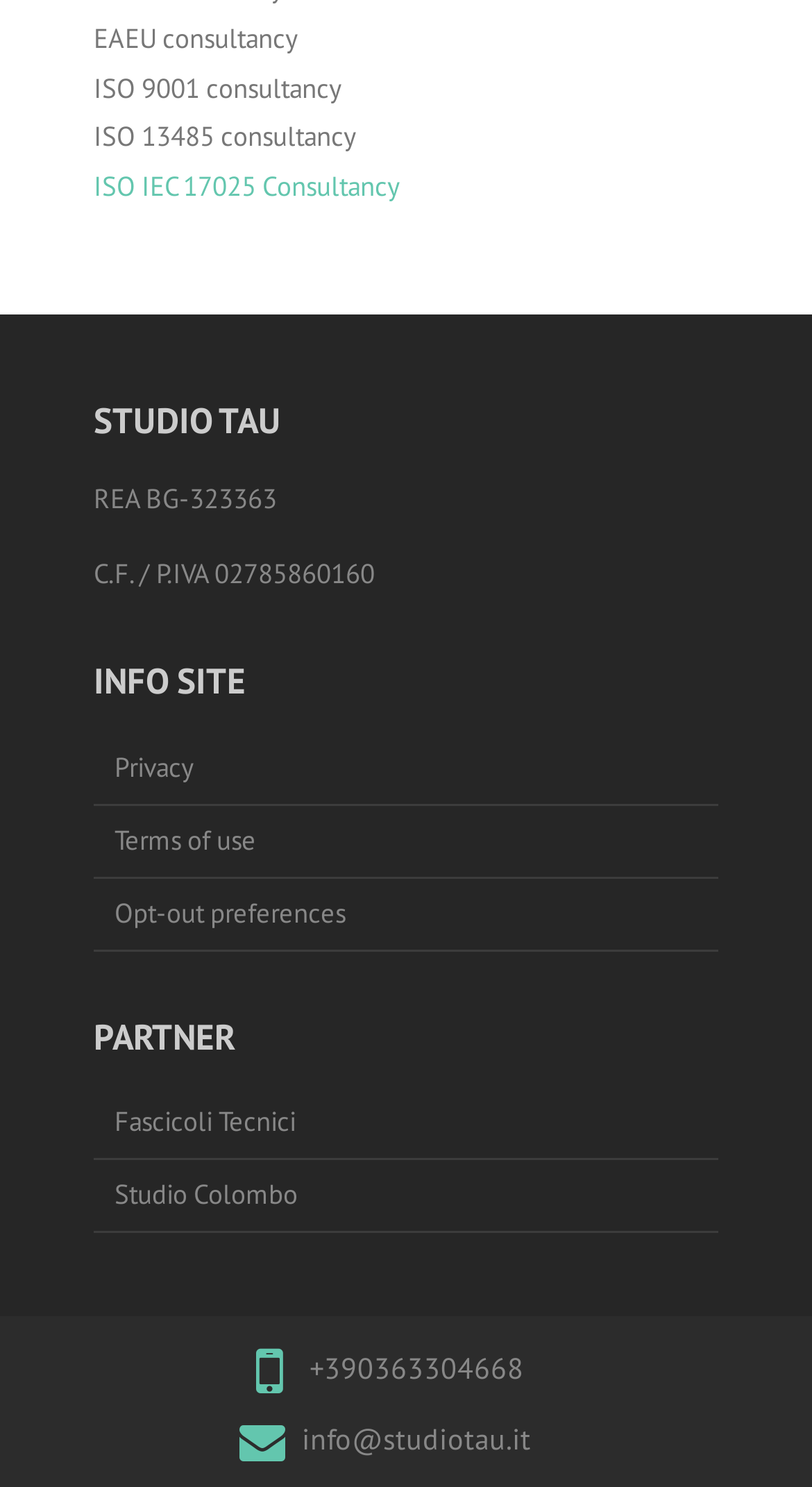Please specify the bounding box coordinates for the clickable region that will help you carry out the instruction: "Check company information".

[0.115, 0.323, 0.341, 0.347]